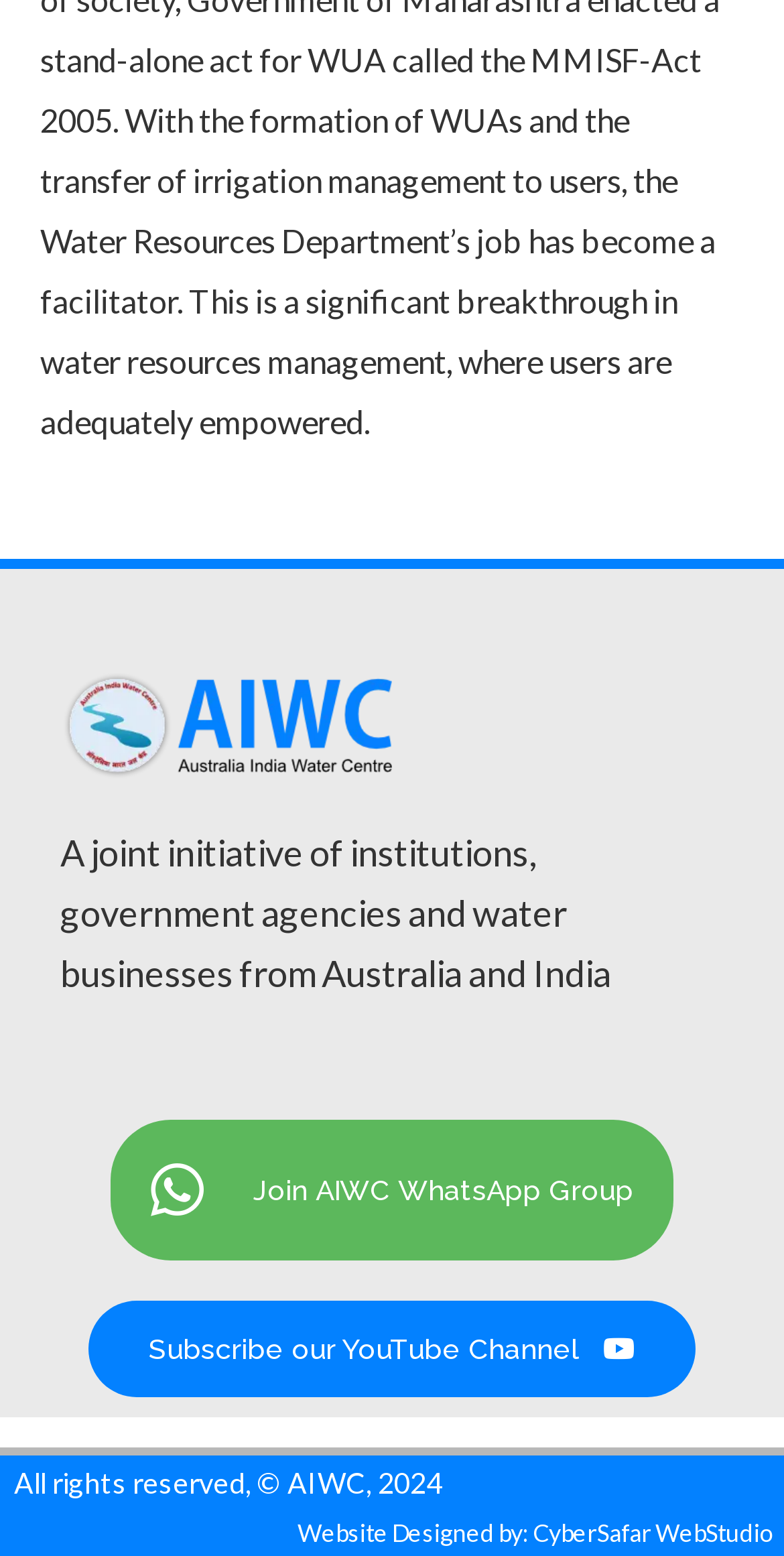Refer to the screenshot and give an in-depth answer to this question: What is the year of copyright?

The year of copyright can be found in the heading 'All rights reserved, © AIWC, 2024' at the bottom of the webpage. This heading indicates that the copyright year is 2024.